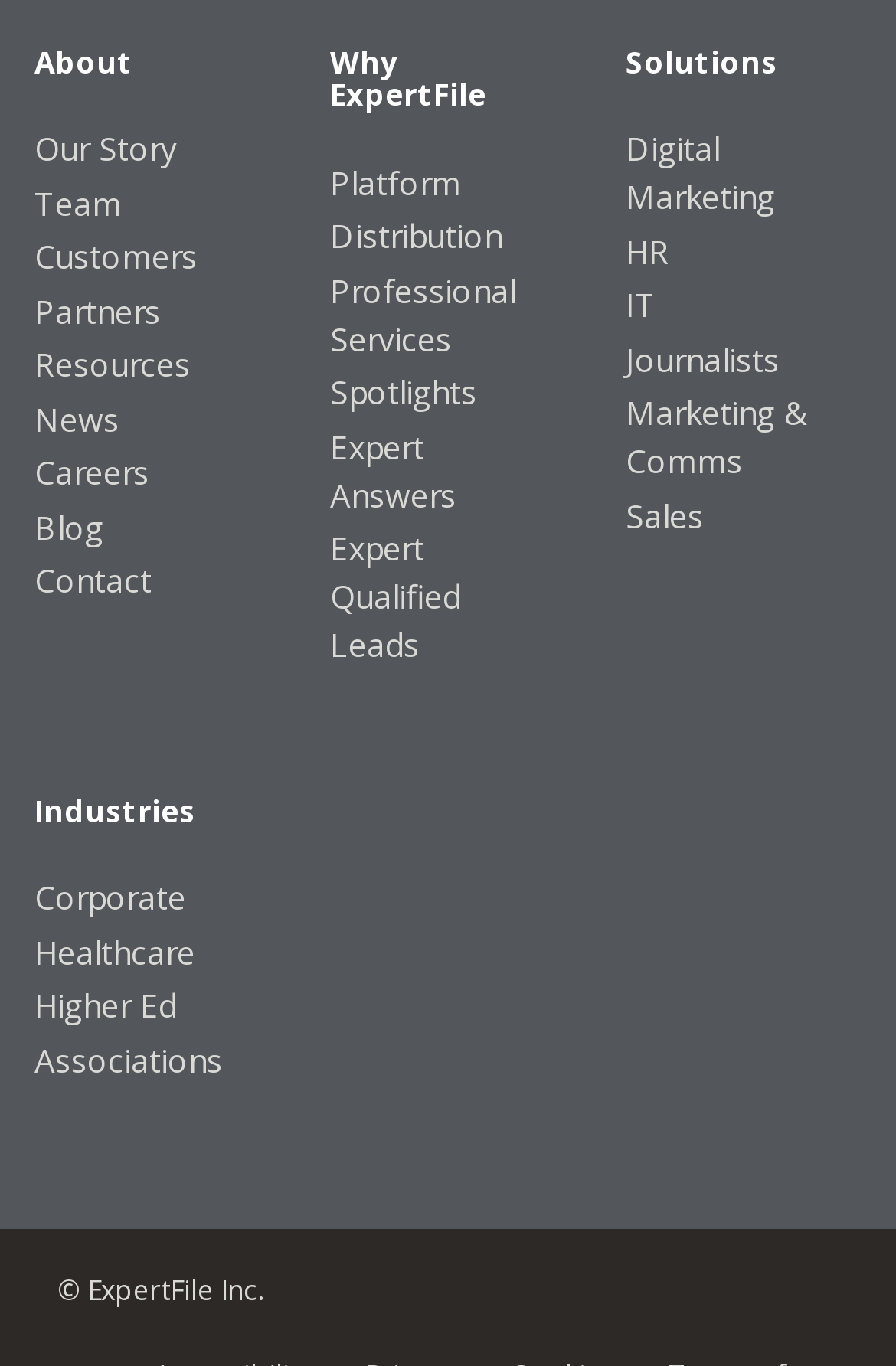Identify the bounding box coordinates of the section to be clicked to complete the task described by the following instruction: "discover the platform". The coordinates should be four float numbers between 0 and 1, formatted as [left, top, right, bottom].

[0.368, 0.117, 0.515, 0.149]